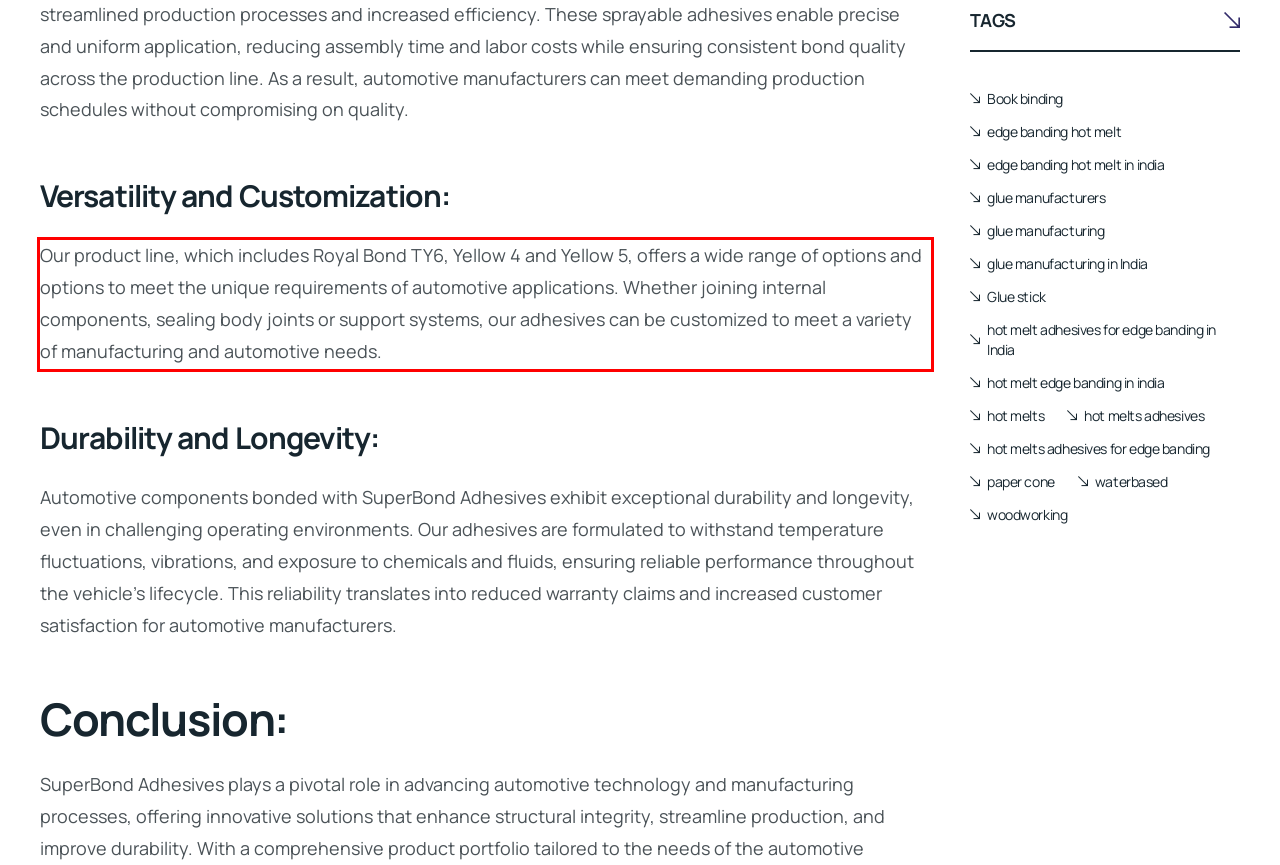Look at the provided screenshot of the webpage and perform OCR on the text within the red bounding box.

Our product line, which includes Royal Bond TY6, Yellow 4 and Yellow 5, offers a wide range of options and options to meet the unique requirements of automotive applications. Whether joining internal components, sealing body joints or support systems, our adhesives can be customized to meet a variety of manufacturing and automotive needs.